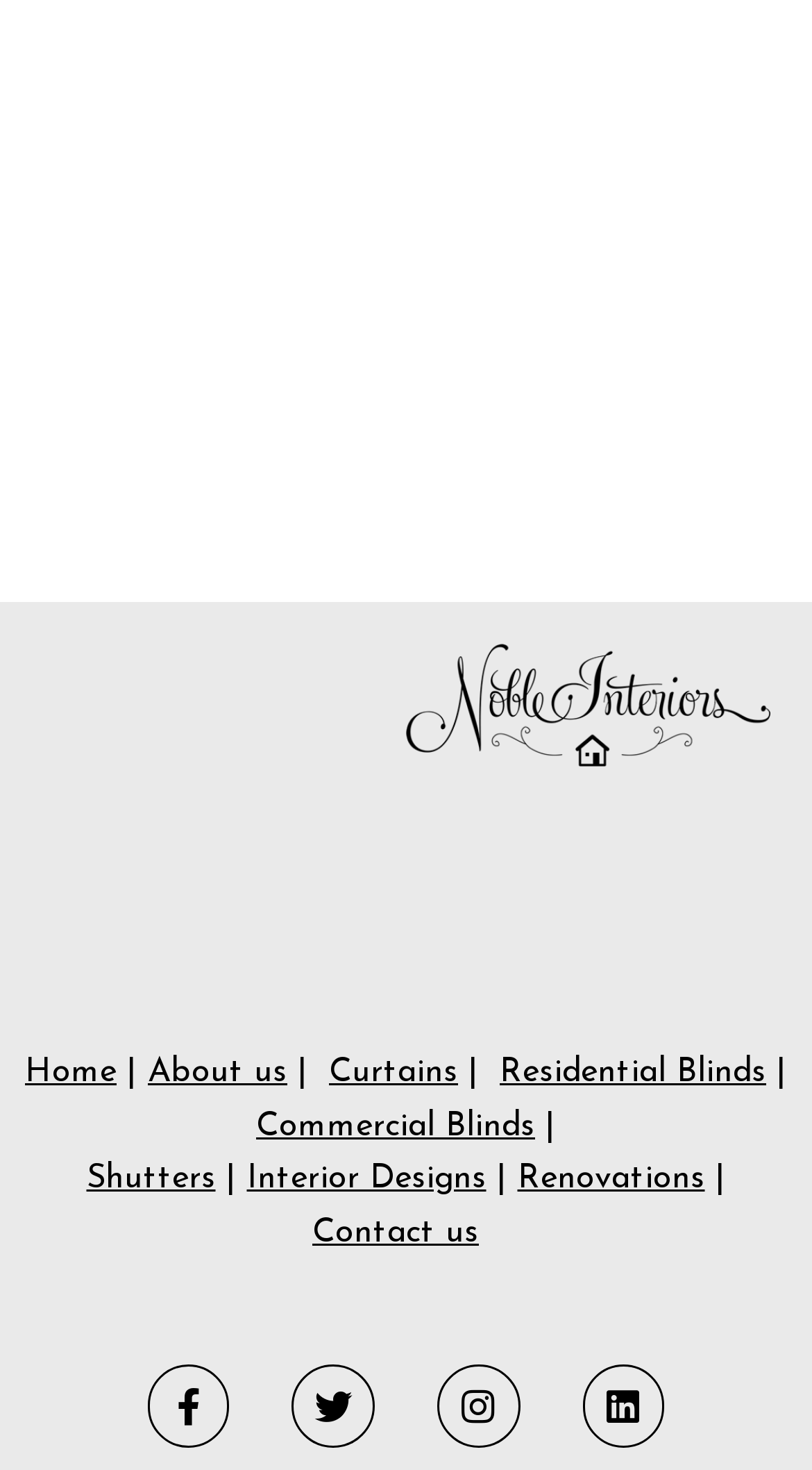How many social media links are there?
Using the screenshot, give a one-word or short phrase answer.

4